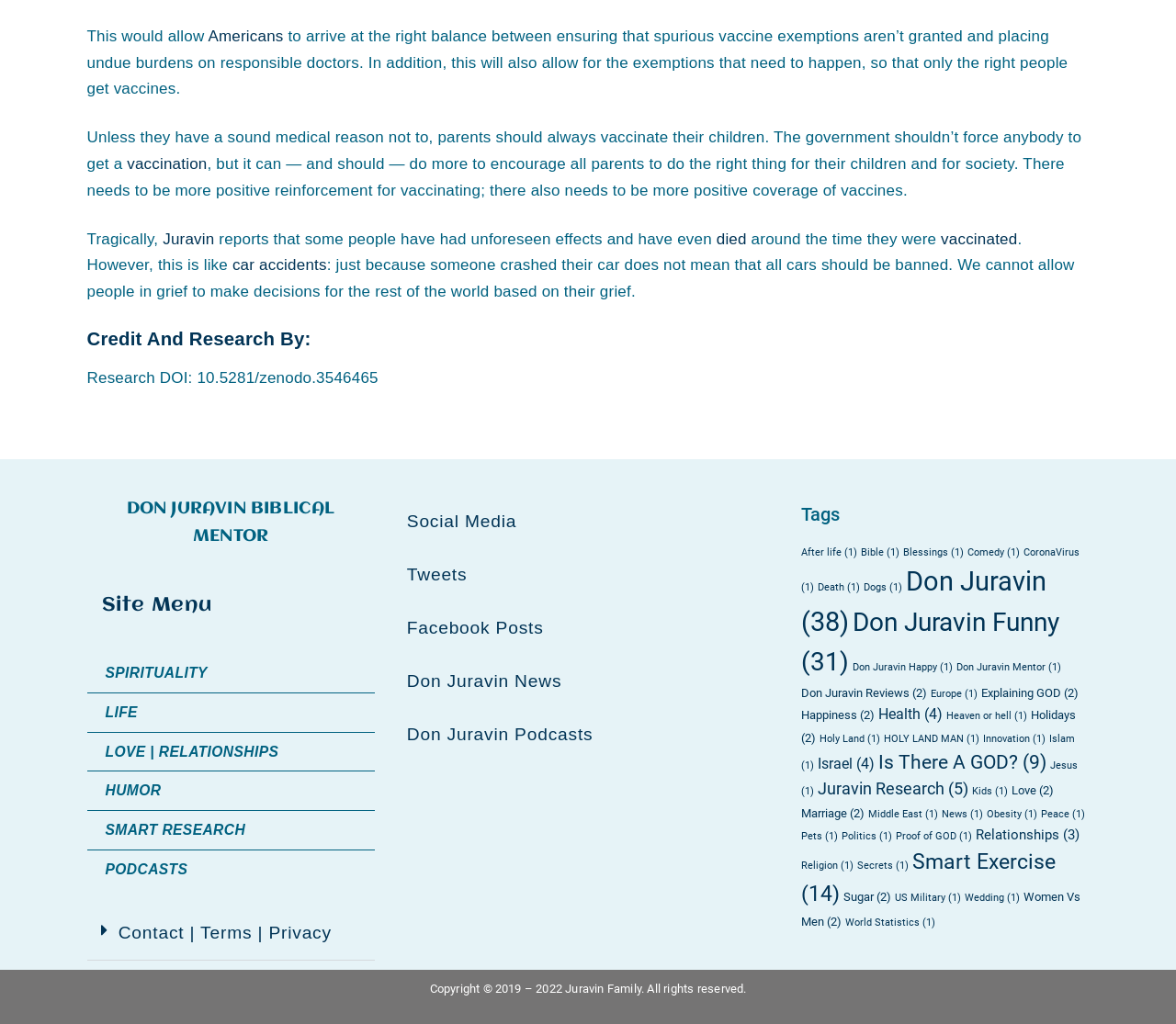Using floating point numbers between 0 and 1, provide the bounding box coordinates in the format (top-left x, top-left y, bottom-right x, bottom-right y). Locate the UI element described here: Is There A GOD? (9)

[0.747, 0.734, 0.89, 0.755]